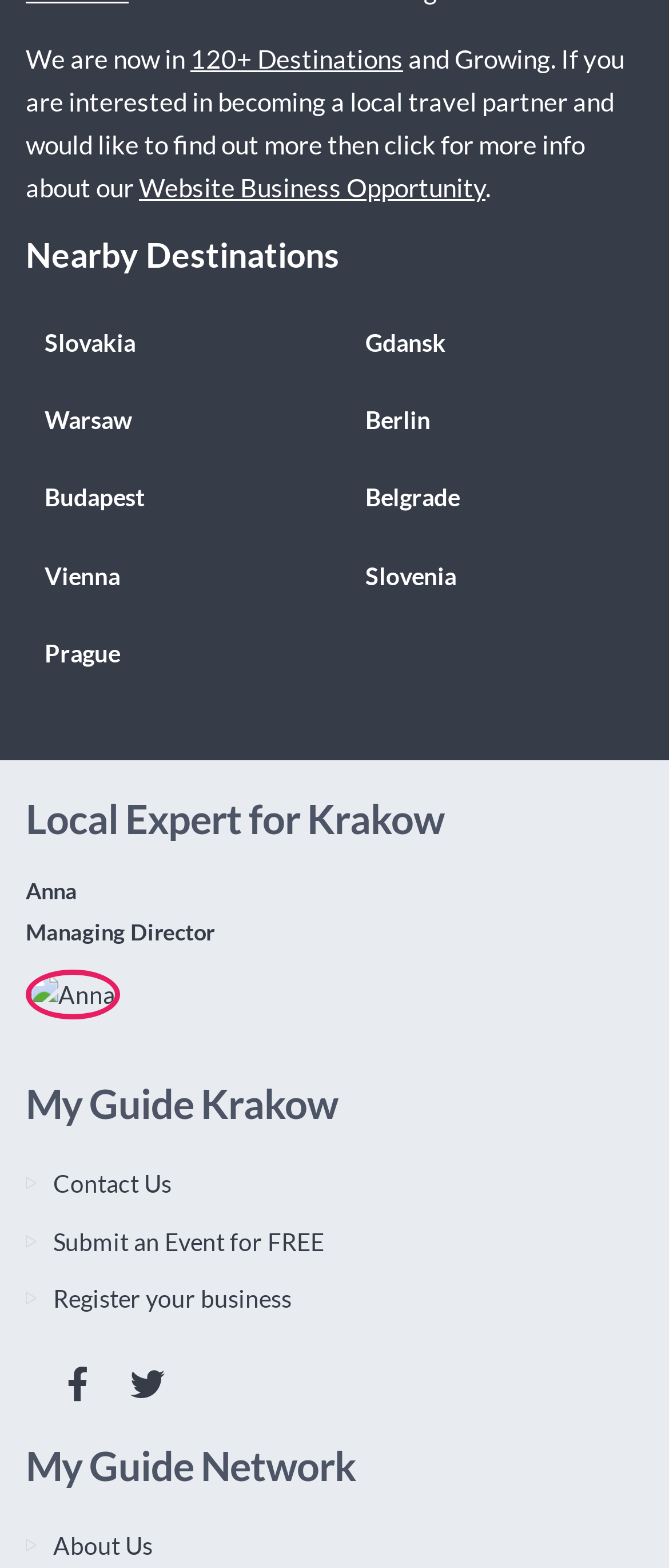What is the title of the business opportunity?
Please provide a single word or phrase as your answer based on the image.

Website Business Opportunity